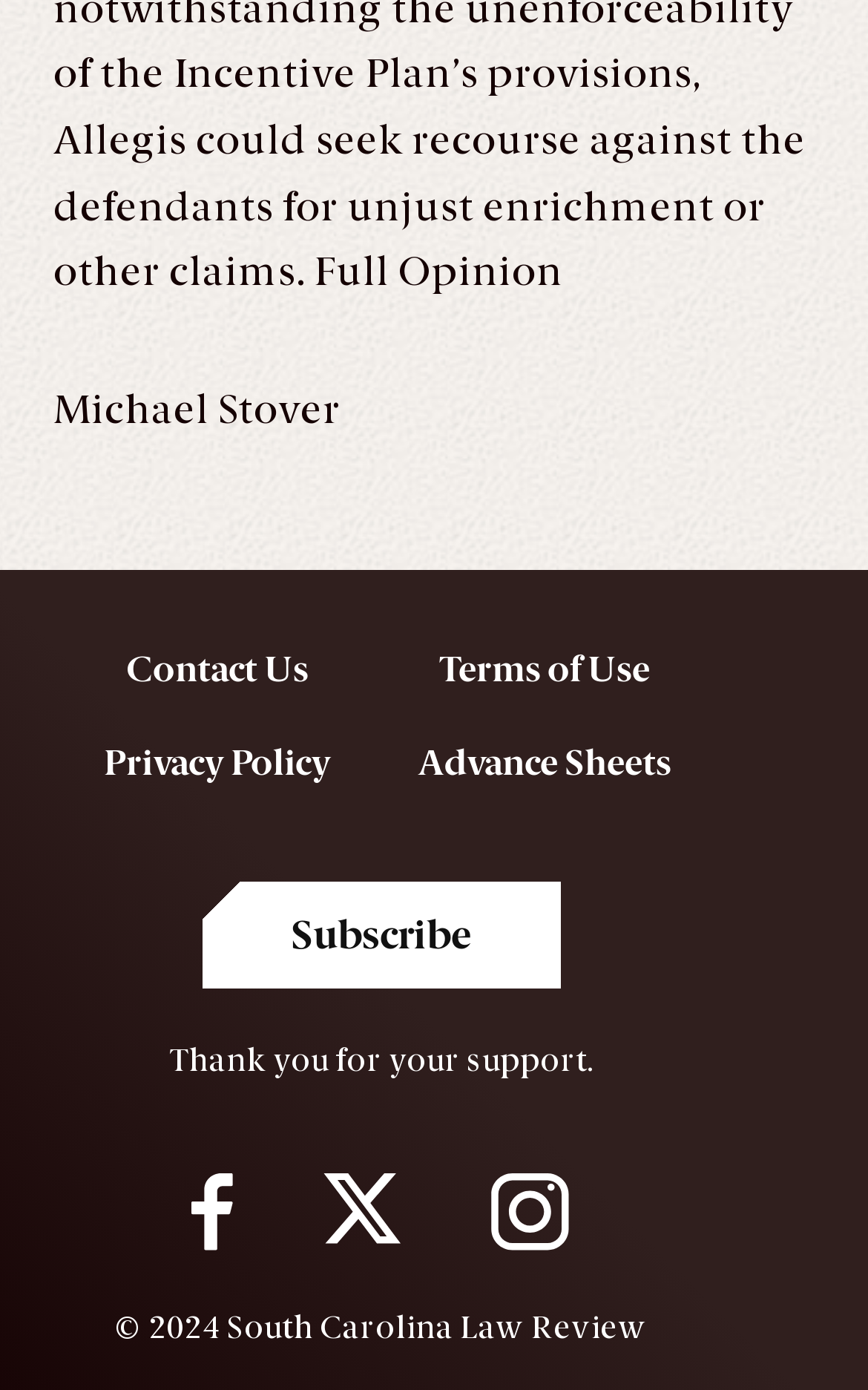Show the bounding box coordinates for the element that needs to be clicked to execute the following instruction: "Follow S.C. Law Review on Facebook". Provide the coordinates in the form of four float numbers between 0 and 1, i.e., [left, top, right, bottom].

[0.221, 0.834, 0.269, 0.911]